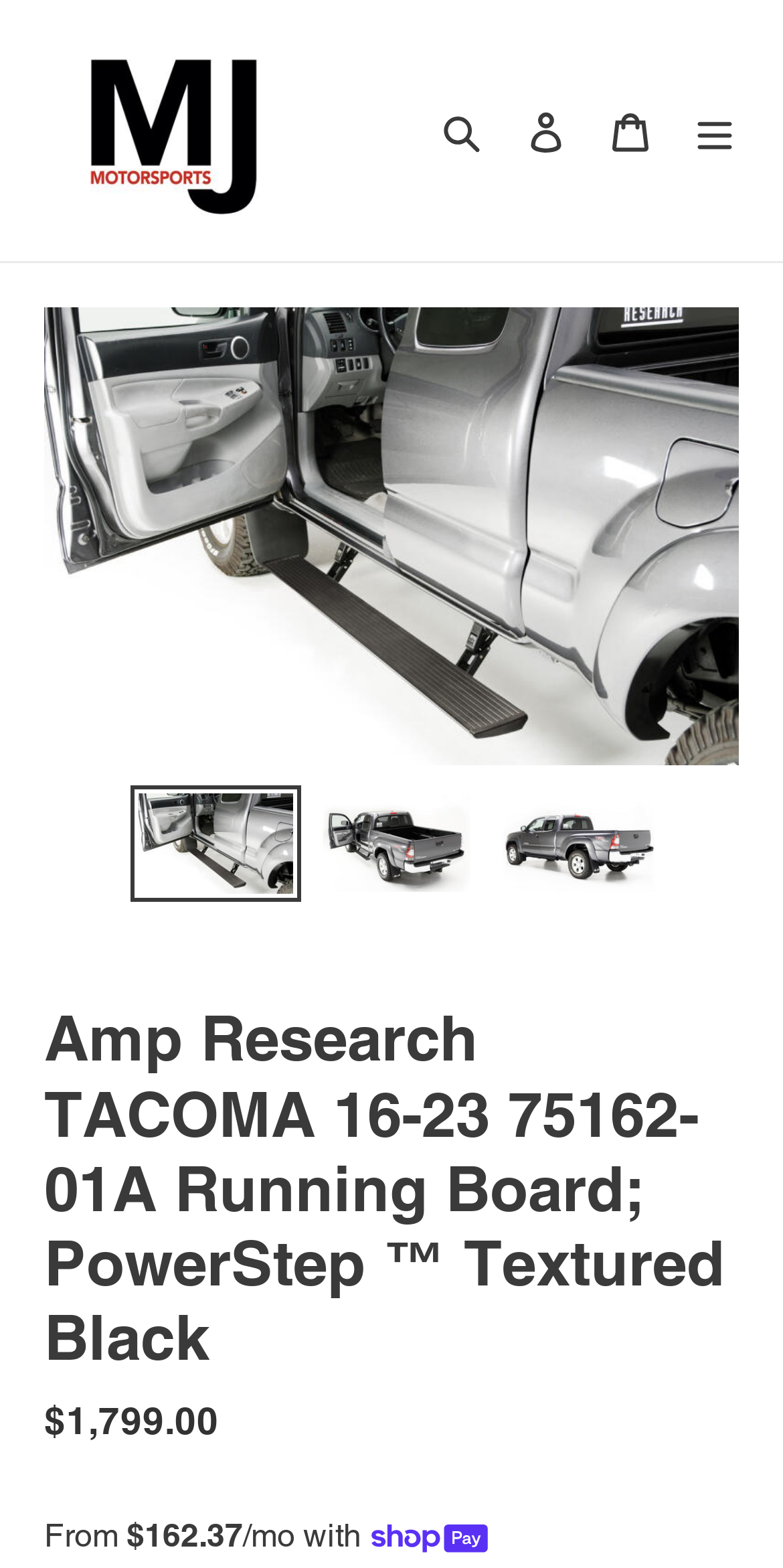What is the brand of the running board?
Please provide a single word or phrase answer based on the image.

Amp Research